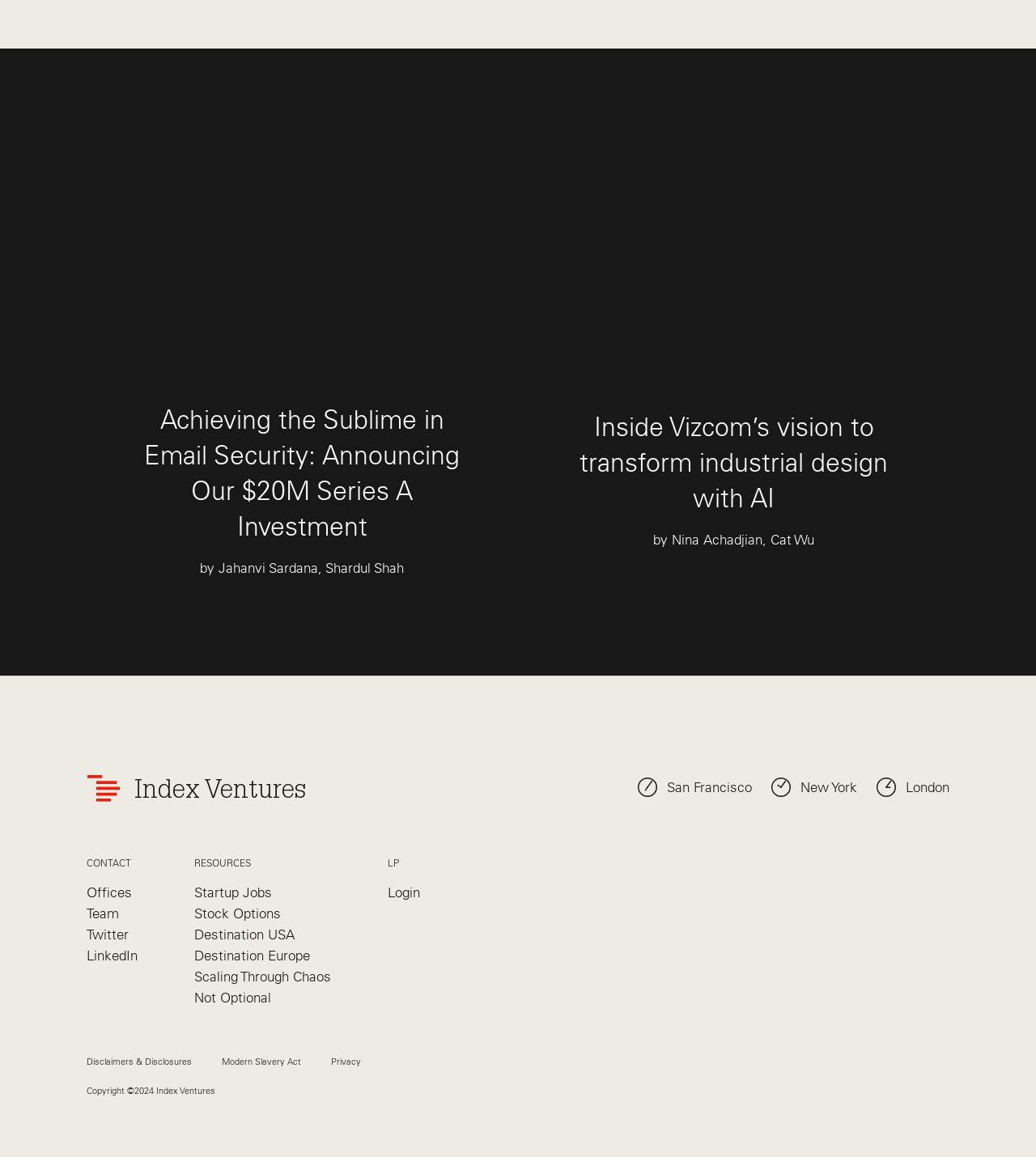Given the webpage screenshot and the description, determine the bounding box coordinates (top-left x, top-left y, bottom-right x, bottom-right y) that define the location of the UI element matching this description: Login

[0.374, 0.764, 0.405, 0.778]